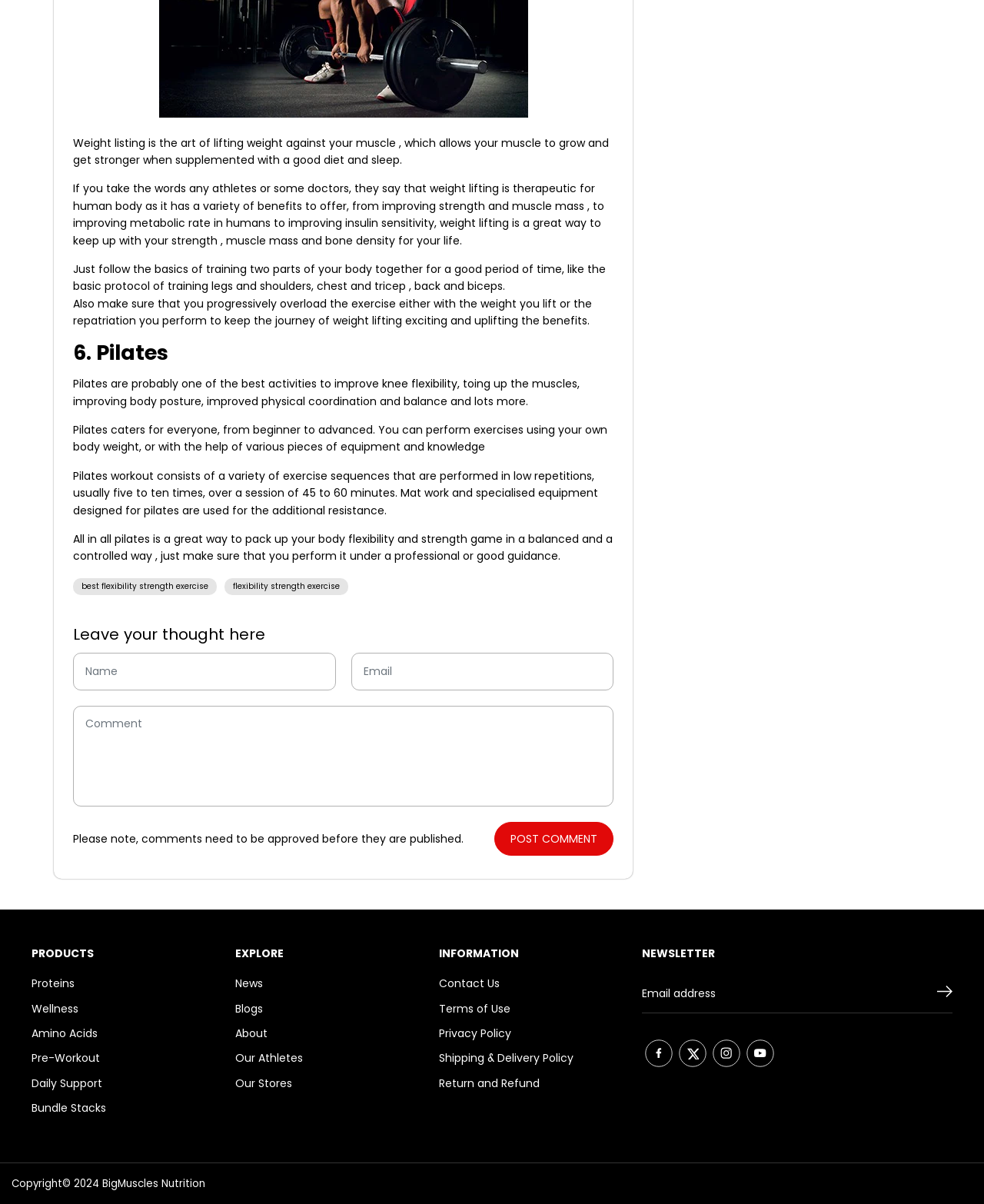Locate the bounding box coordinates of the item that should be clicked to fulfill the instruction: "Enter your thought in the first text box".

[0.074, 0.542, 0.341, 0.573]